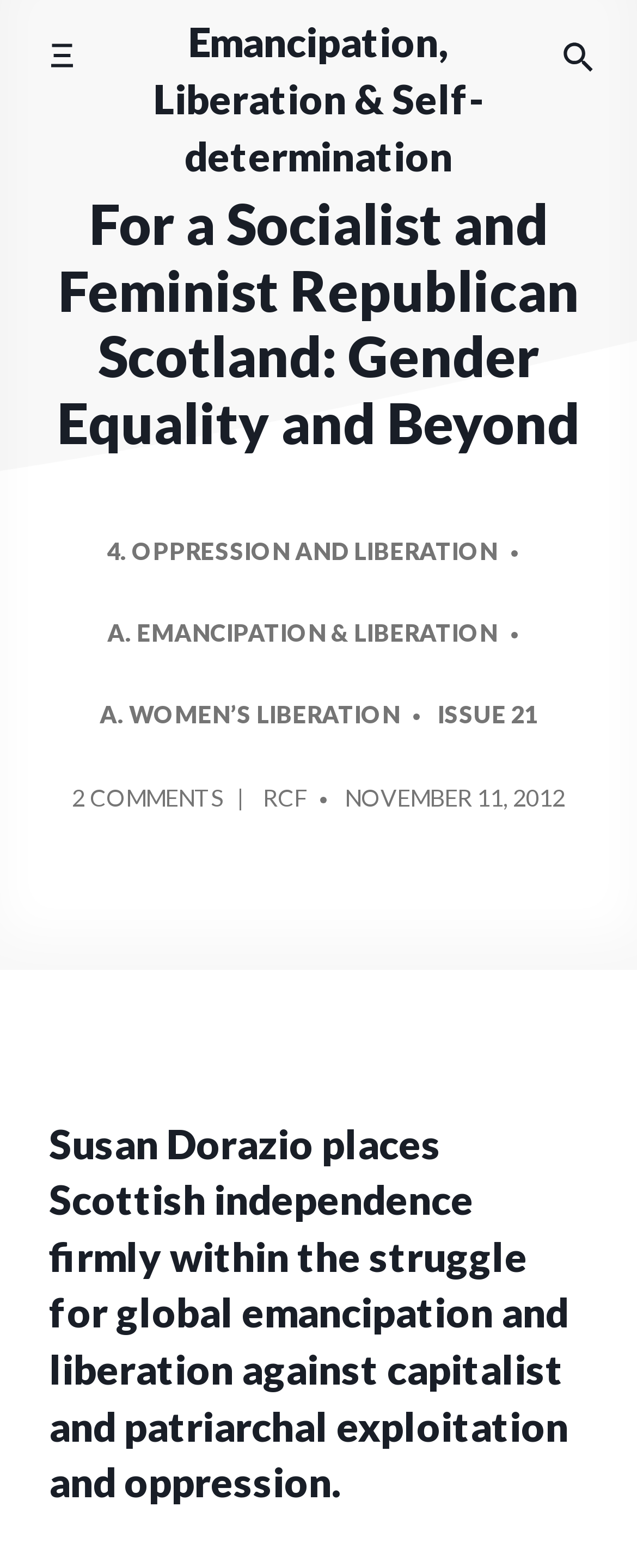Identify the bounding box coordinates for the region to click in order to carry out this instruction: "Toggle mobile menu". Provide the coordinates using four float numbers between 0 and 1, formatted as [left, top, right, bottom].

[0.038, 0.012, 0.154, 0.059]